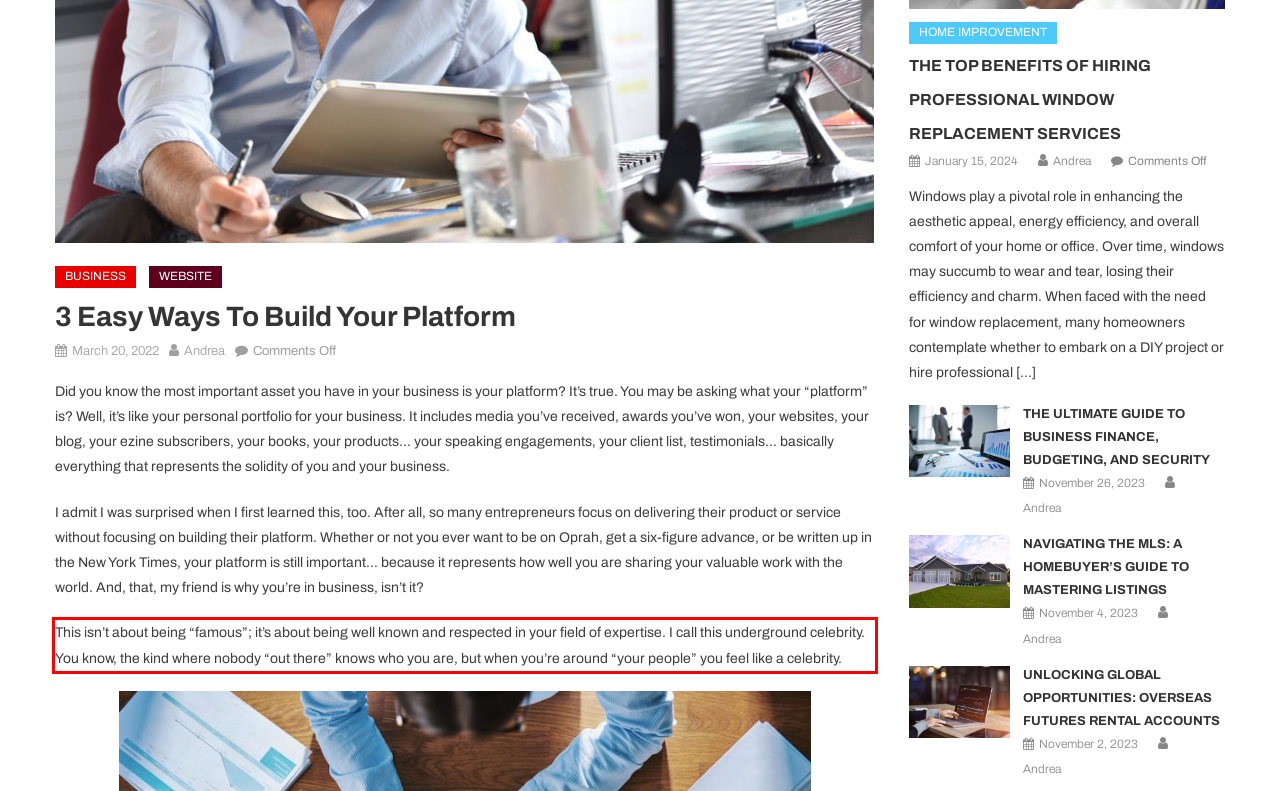Given a screenshot of a webpage containing a red bounding box, perform OCR on the text within this red bounding box and provide the text content.

This isn’t about being “famous”; it’s about being well known and respected in your field of expertise. I call this underground celebrity. You know, the kind where nobody “out there” knows who you are, but when you’re around “your people” you feel like a celebrity.